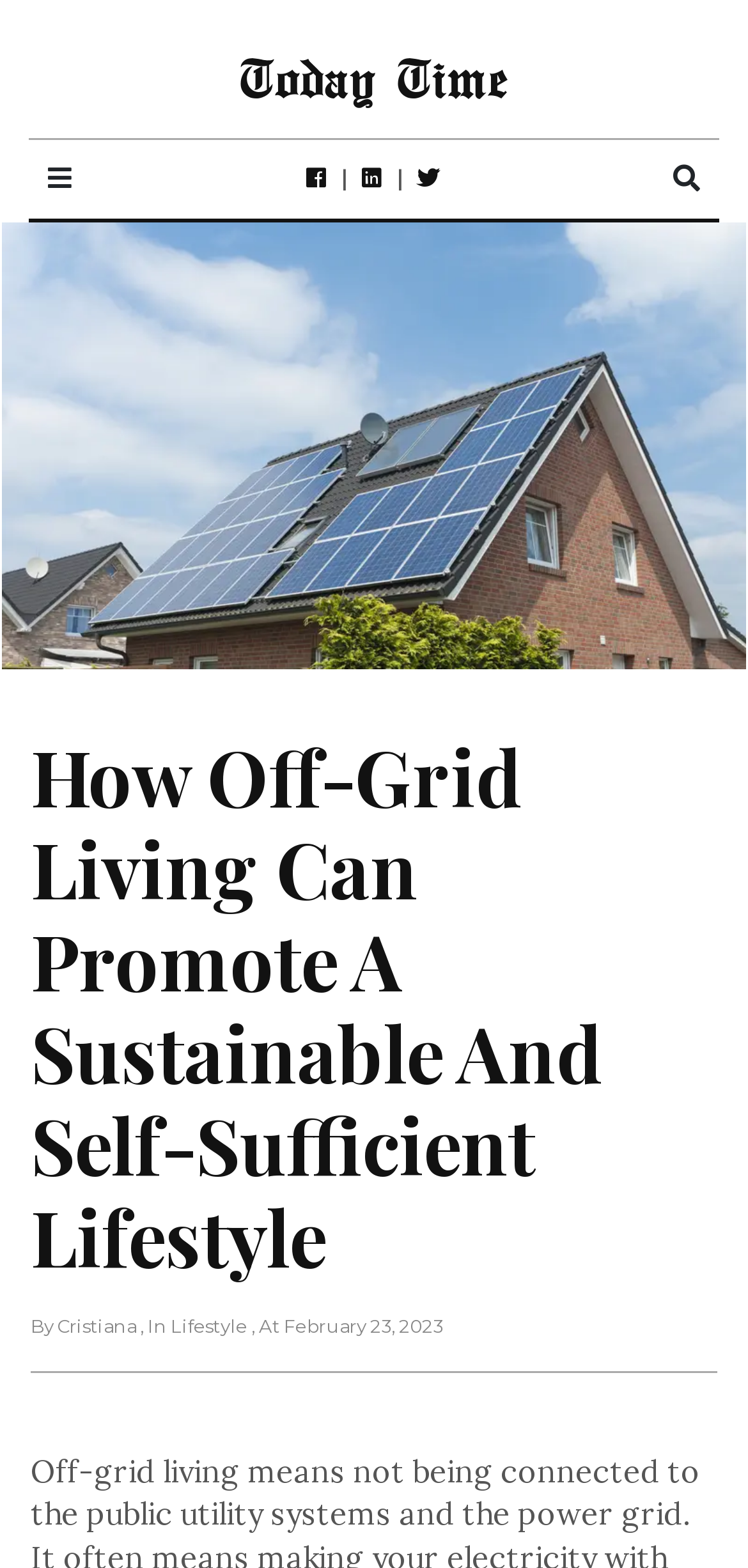Respond to the question below with a single word or phrase:
What is the date of the article?

February 23, 2023